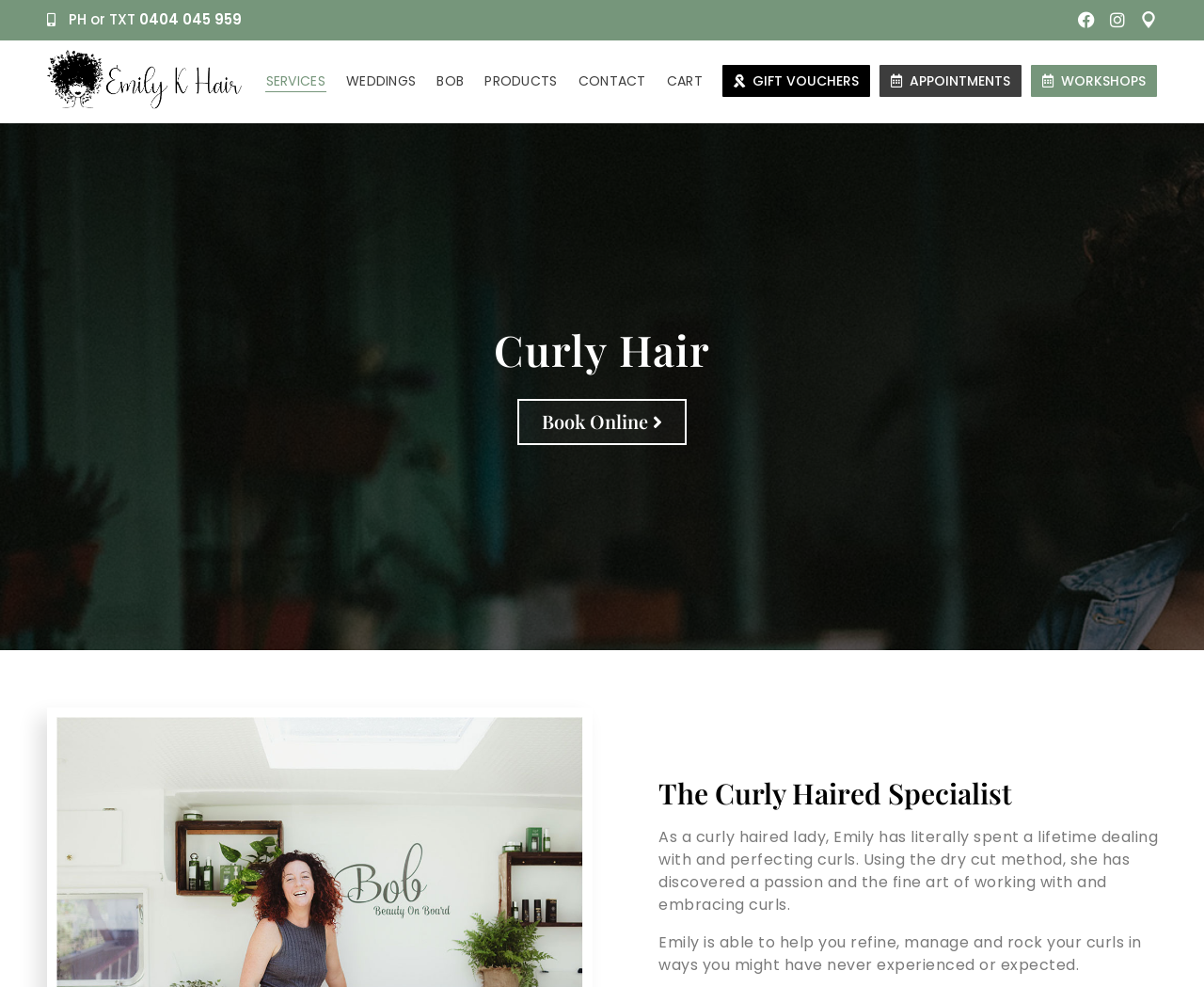Identify the bounding box for the UI element specified in this description: "GIFT VOUCHERS". The coordinates must be four float numbers between 0 and 1, formatted as [left, top, right, bottom].

[0.6, 0.066, 0.723, 0.098]